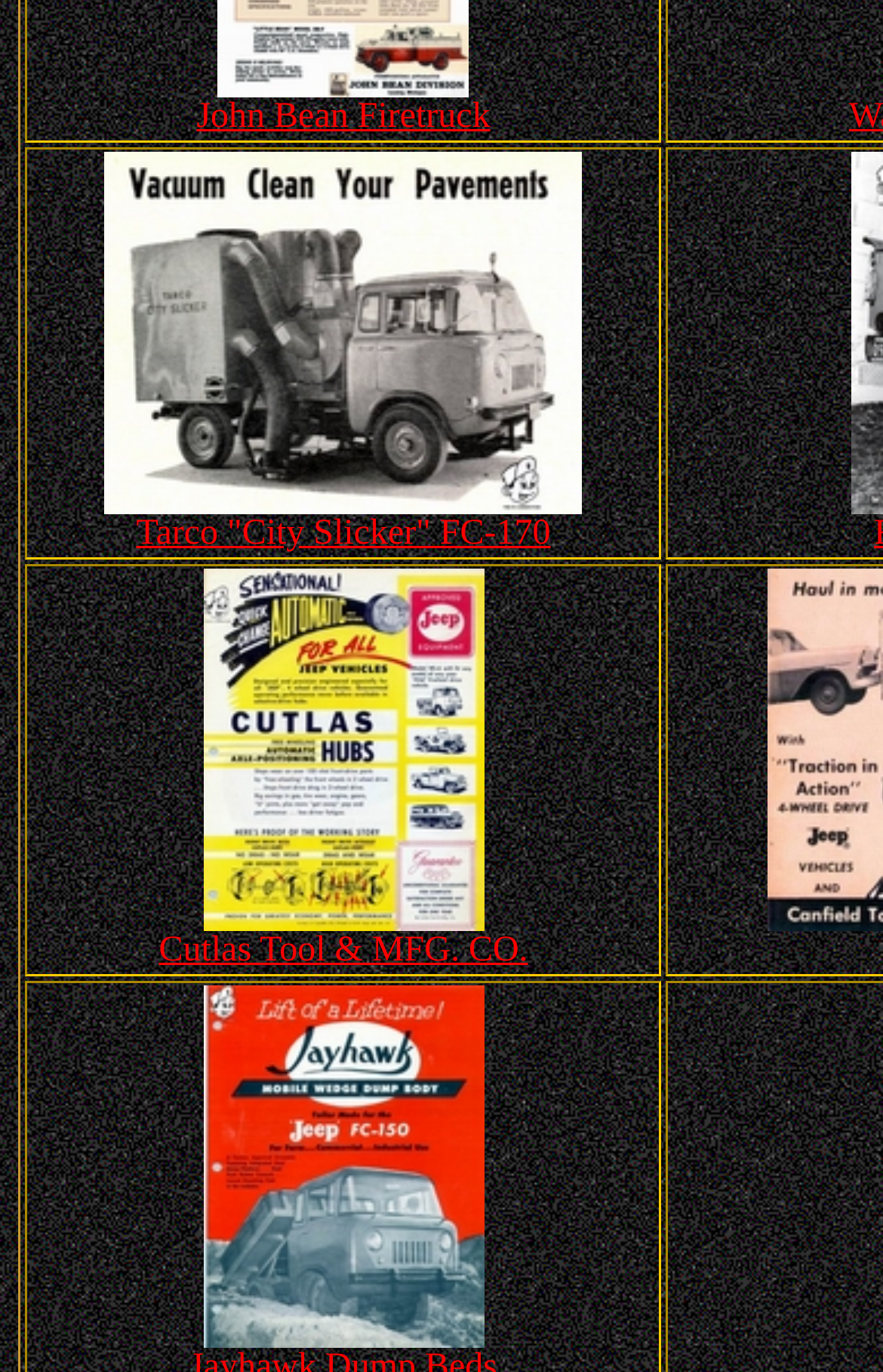Identify the bounding box of the UI element that matches this description: "Cutlas".

[0.18, 0.344, 0.294, 0.372]